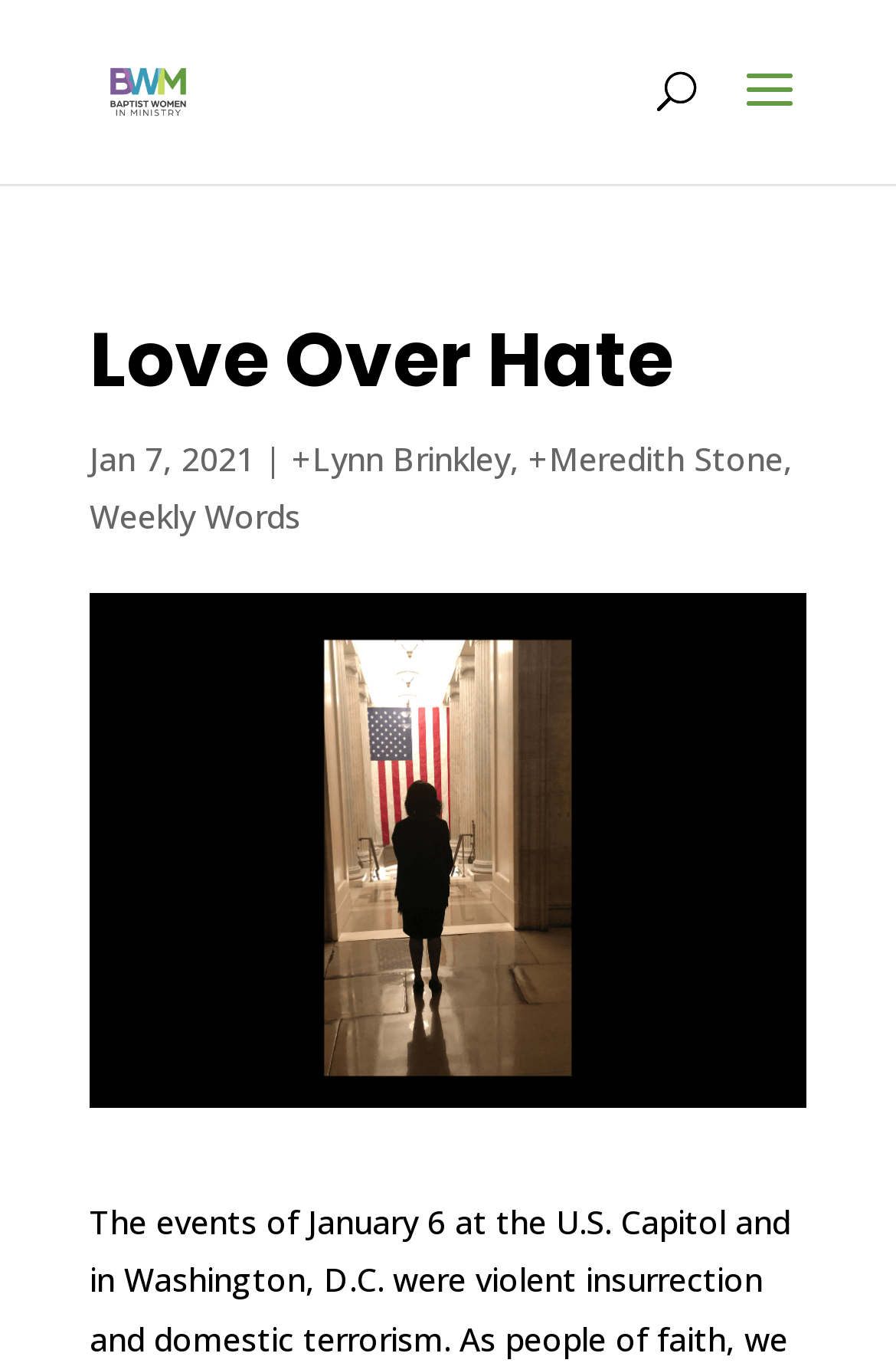Offer a meticulous caption that includes all visible features of the webpage.

The webpage is titled "Love Over Hate | Baptist Women in Ministry" and features a prominent link with the same text at the top left corner. Below this link, there is an image with the same description, "Baptist Women in Ministry", which is positioned slightly above the link.

In the top center of the page, there is a search bar that spans almost the entire width of the page. Below the search bar, a large heading reads "Love Over Hate", taking up most of the page's width.

Under the heading, there is a section with a date "Jan 7, 2021" followed by a vertical line and then a list of names, including "Lynn Brinkley" and "Meredith Stone", which are presented as links. These names are separated by commas.

Further down, there is another link titled "Weekly Words" positioned at the top left of this section.